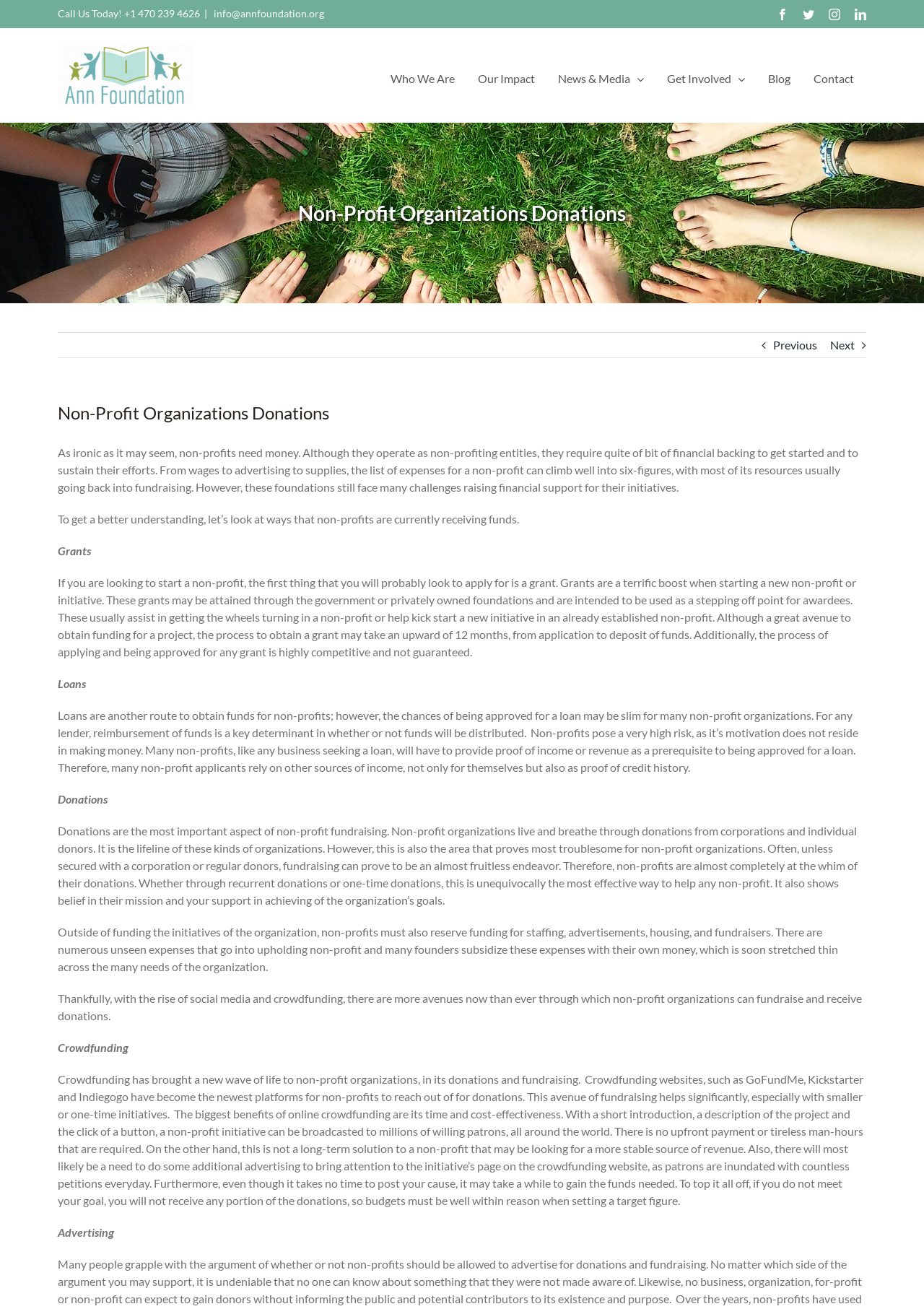Please find and report the bounding box coordinates of the element to click in order to perform the following action: "Call the phone number". The coordinates should be expressed as four float numbers between 0 and 1, in the format [left, top, right, bottom].

[0.062, 0.006, 0.216, 0.015]